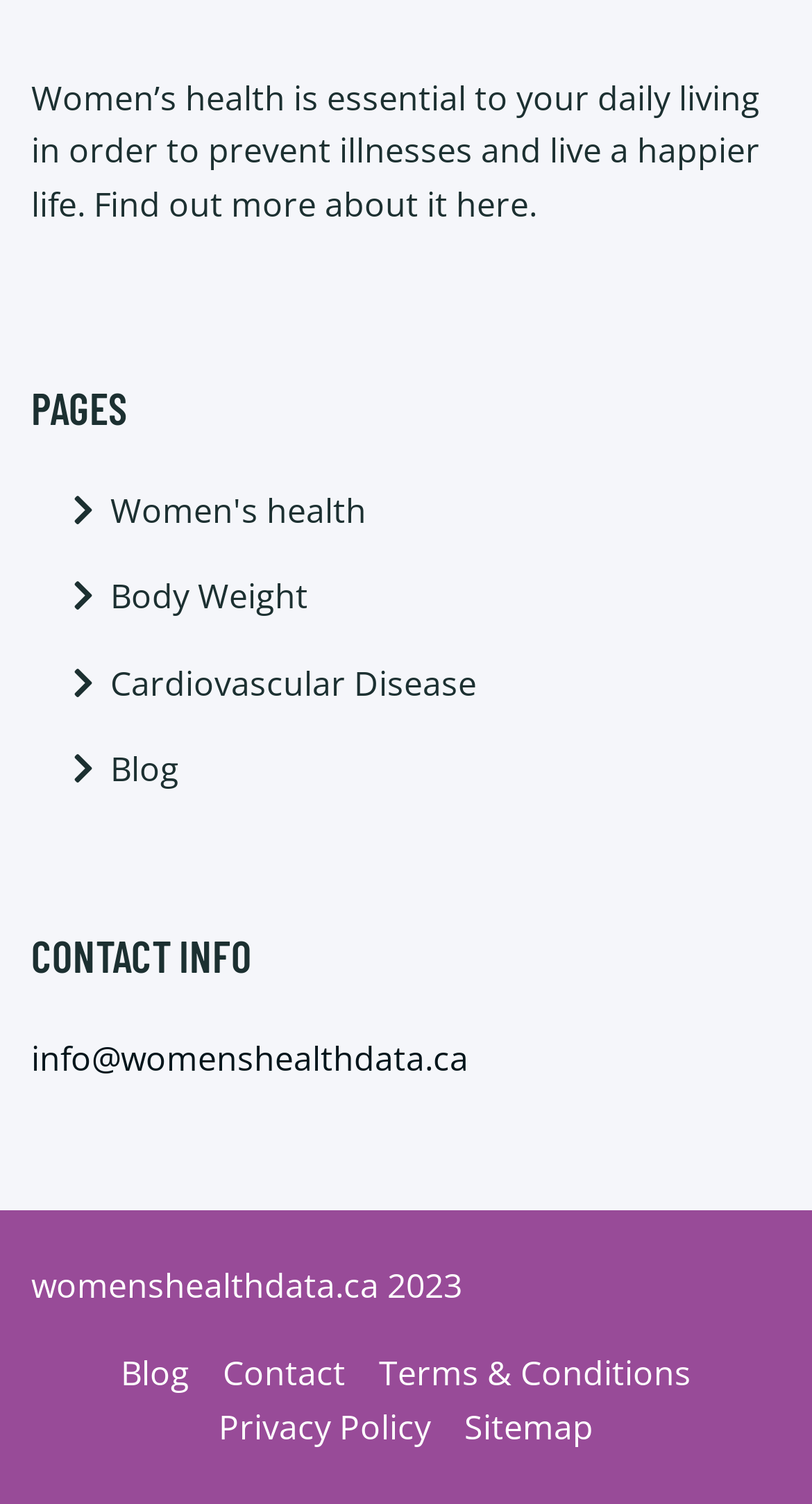Find and indicate the bounding box coordinates of the region you should select to follow the given instruction: "Read about body weight".

[0.136, 0.38, 0.379, 0.415]